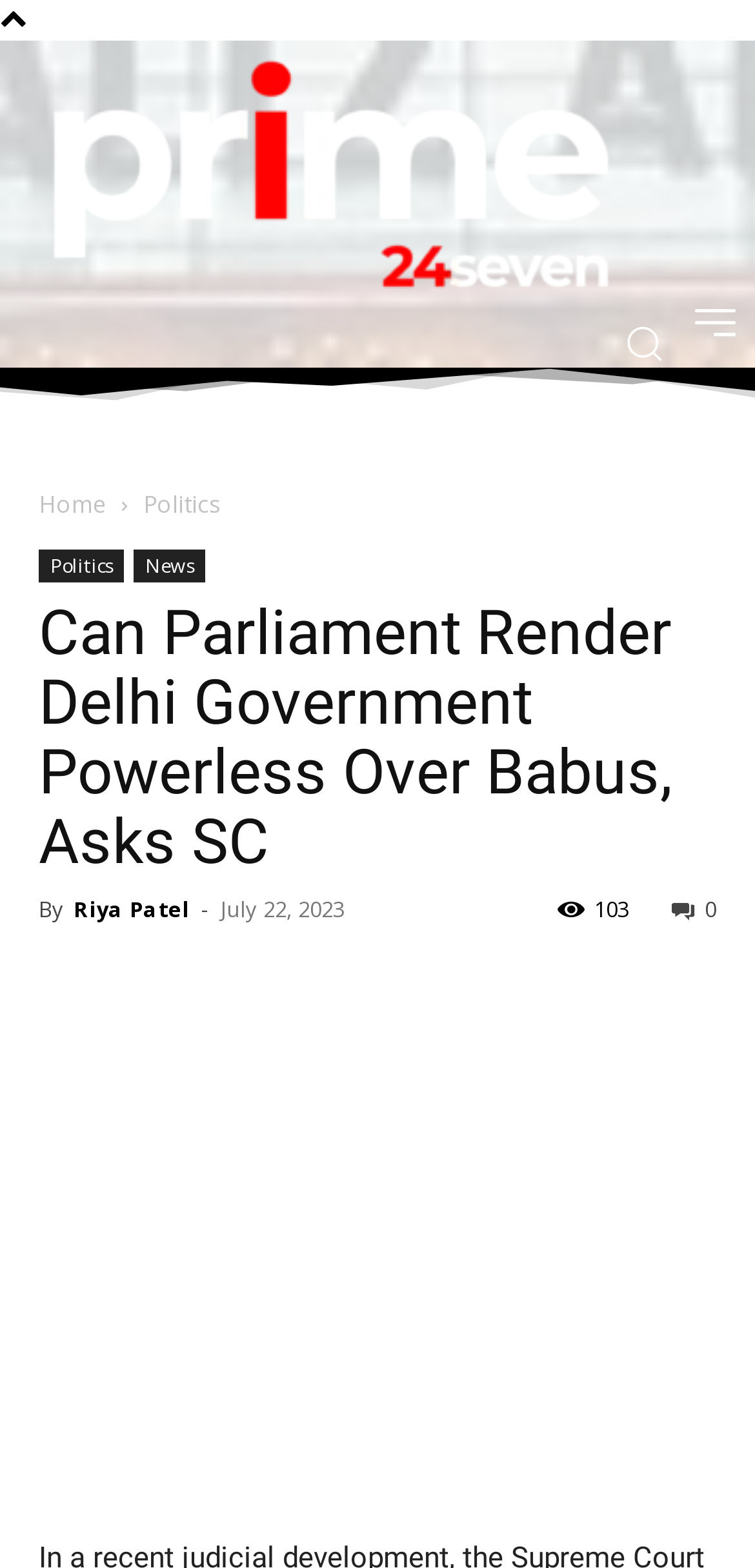Explain the webpage's design and content in an elaborate manner.

This webpage appears to be a news article from Prime 24 Seven. At the top left, there is a logo link, accompanied by a smaller image. On the top right, there are three small images. Below the logo, there is a navigation menu with links to "Home" and "Politics", which has a dropdown menu with links to "Politics" and "News".

The main content of the webpage is a news article with the title "Can Parliament Render Delhi Government Powerless Over Babus, Asks SC". The title is followed by the author's name, "Riya Patel", and the publication date, "July 22, 2023". There are also social media sharing links and a comment count of 103.

Below the title, there are five social media links, represented by icons. The main article content is a long paragraph, which discusses a recent judicial development in the Supreme Court of India, challenging the ability of Parliament to render the Delhi government powerless over certain officials.

There is a large image accompanying the article, which takes up most of the page. The image is related to the Supreme Court and the topic of the article. Overall, the webpage has a simple layout with a focus on the main news article and its accompanying image.